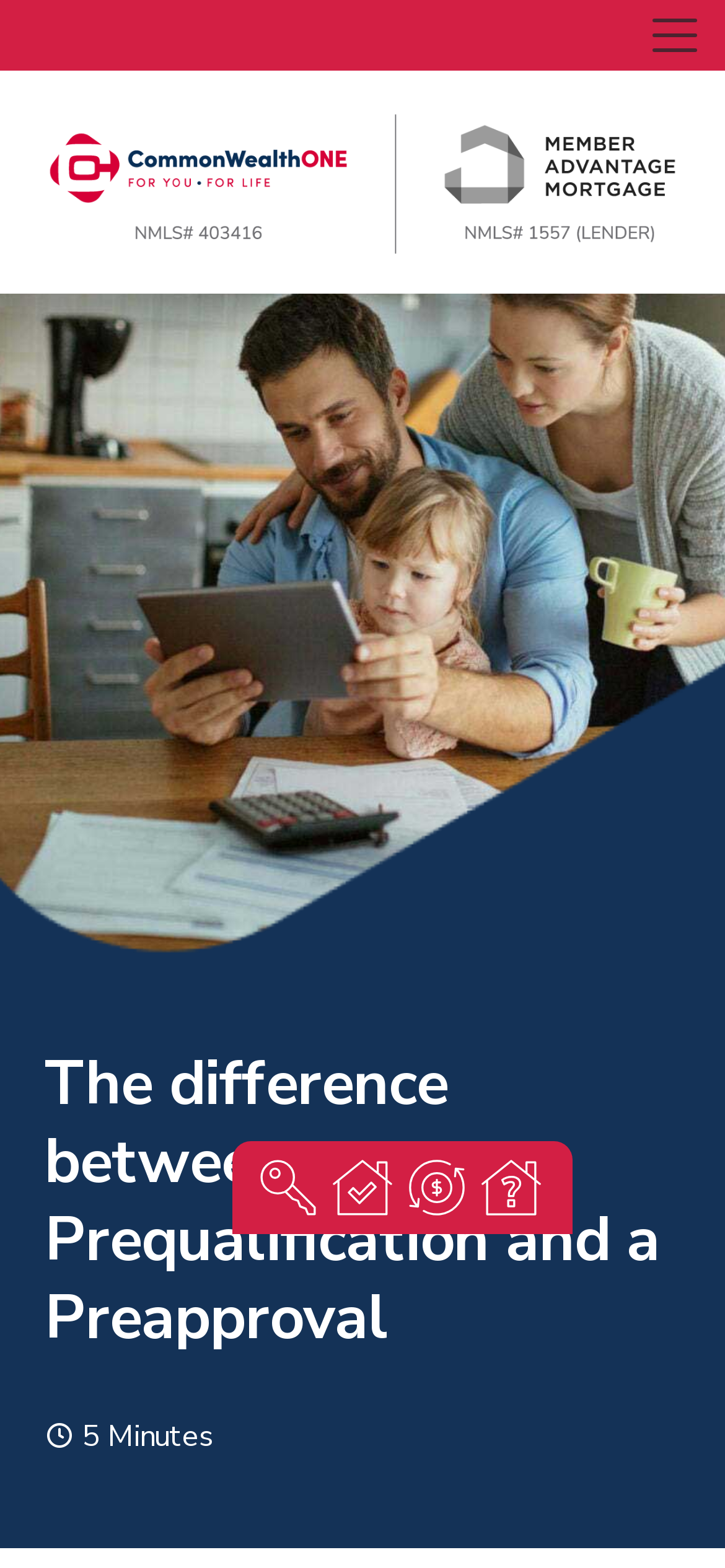Identify the bounding box coordinates of the HTML element based on this description: "aria-label="I want to refinance"".

[0.551, 0.728, 0.653, 0.787]